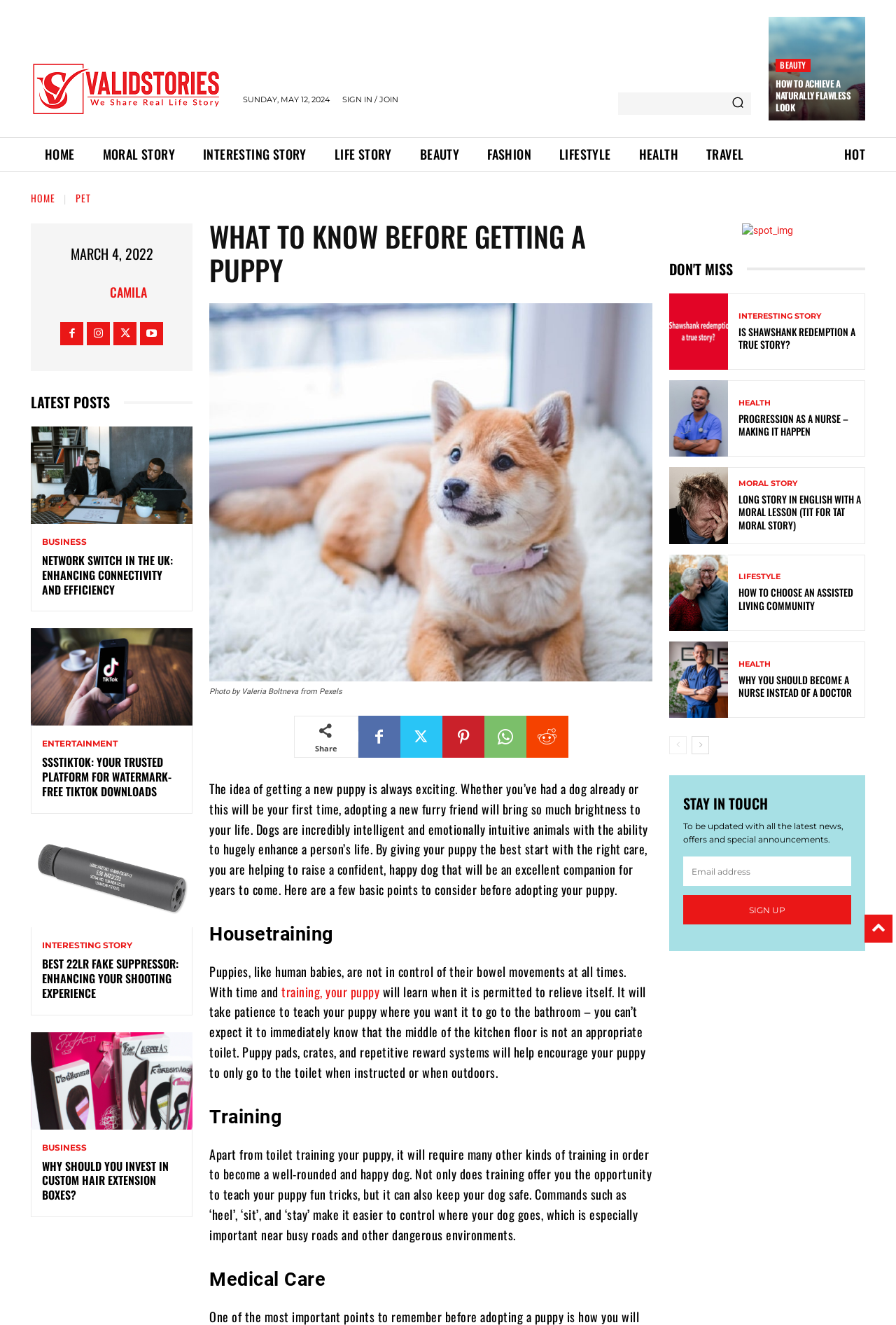Identify the bounding box coordinates for the region of the element that should be clicked to carry out the instruction: "Check the latest post 'Network Switch in the UK: Enhancing Connectivity and Efficiency'". The bounding box coordinates should be four float numbers between 0 and 1, i.e., [left, top, right, bottom].

[0.034, 0.322, 0.215, 0.395]